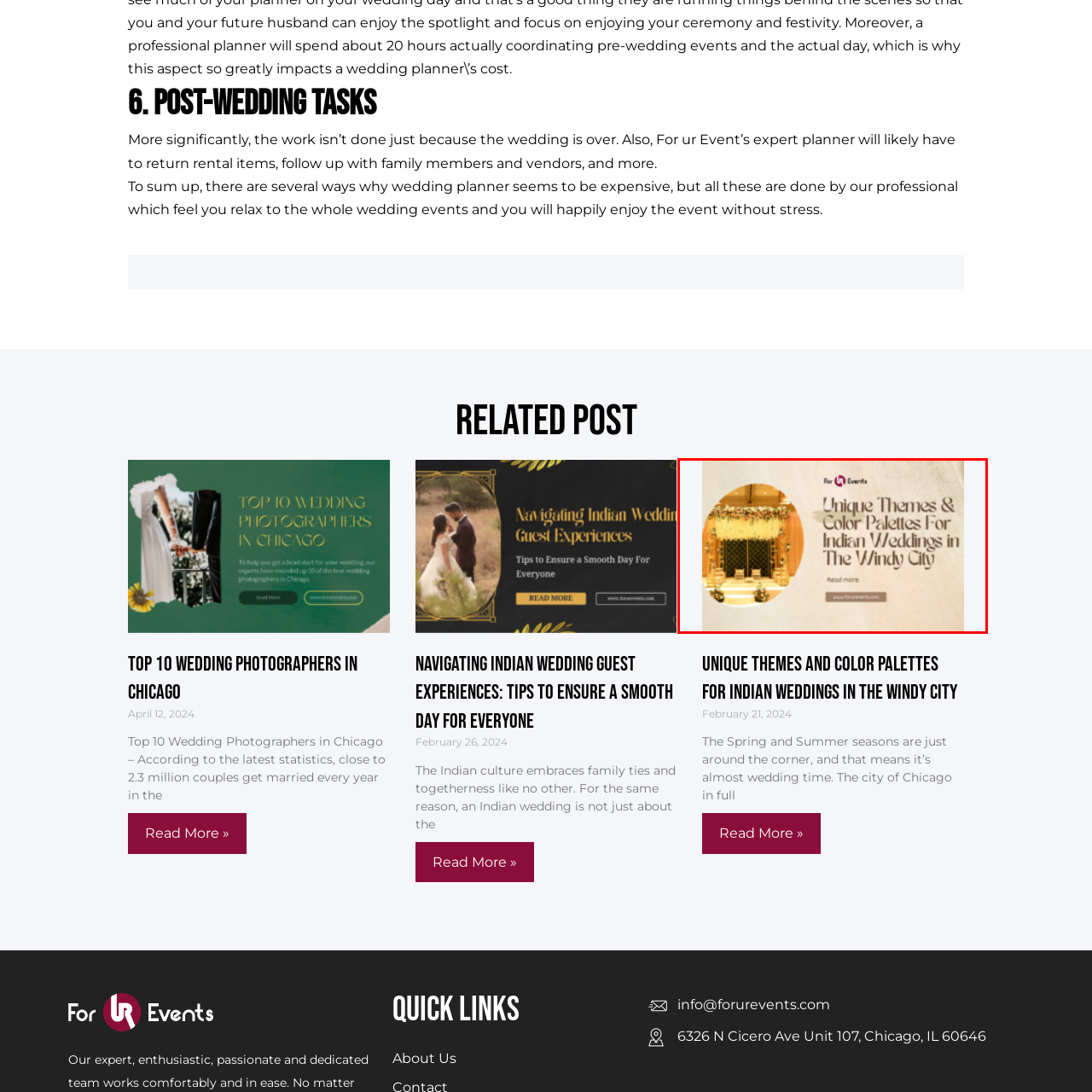What is the cultural significance of the floral arrangements in the image?
Observe the section of the image outlined in red and answer concisely with a single word or phrase.

Emphasizing cultural richness